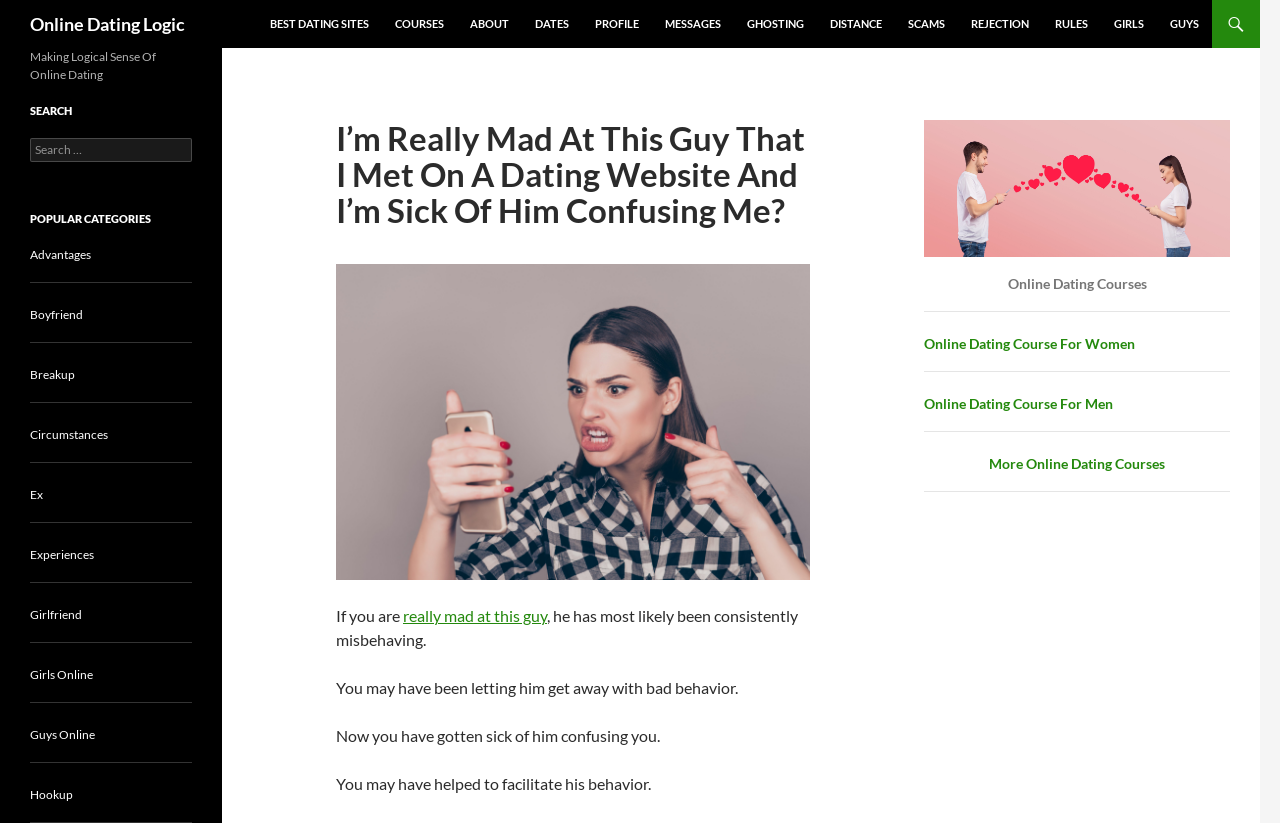Give a succinct answer to this question in a single word or phrase: 
What is the purpose of the search bar?

To search the website